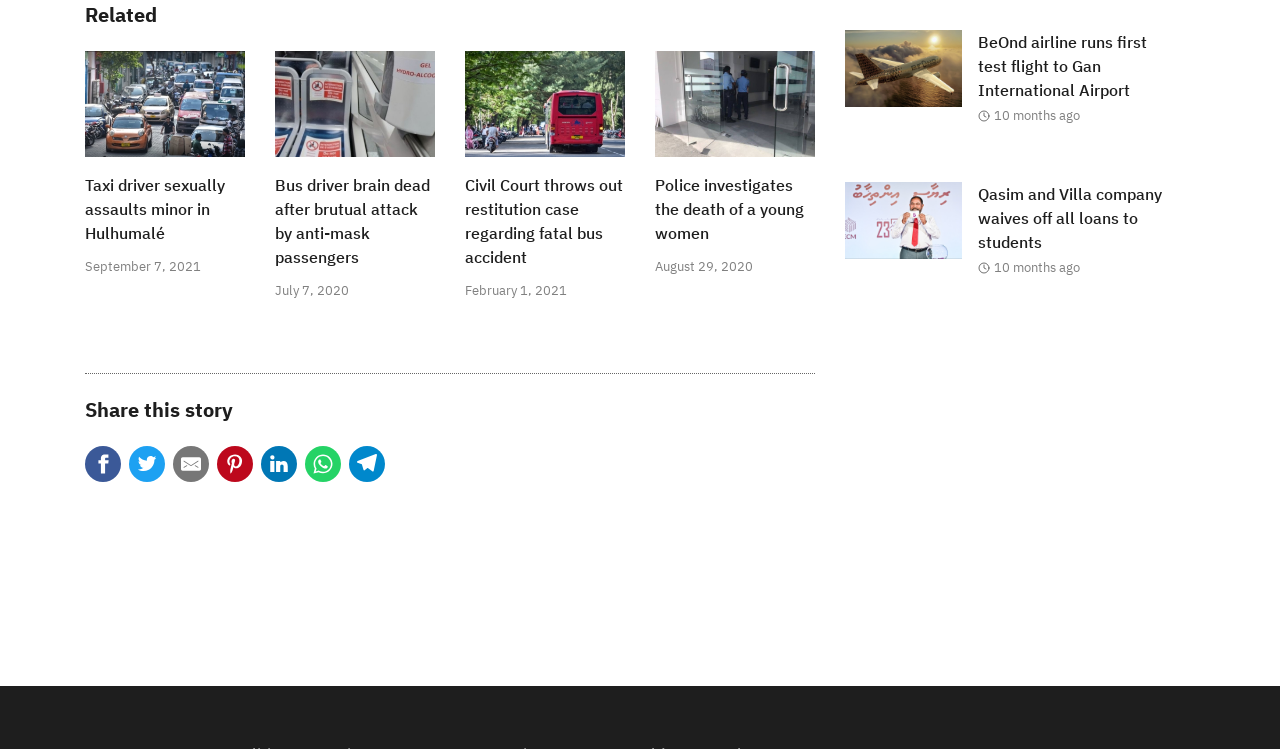Could you locate the bounding box coordinates for the section that should be clicked to accomplish this task: "Click on the link 'Police investigates the death of a young women'".

[0.512, 0.231, 0.637, 0.327]